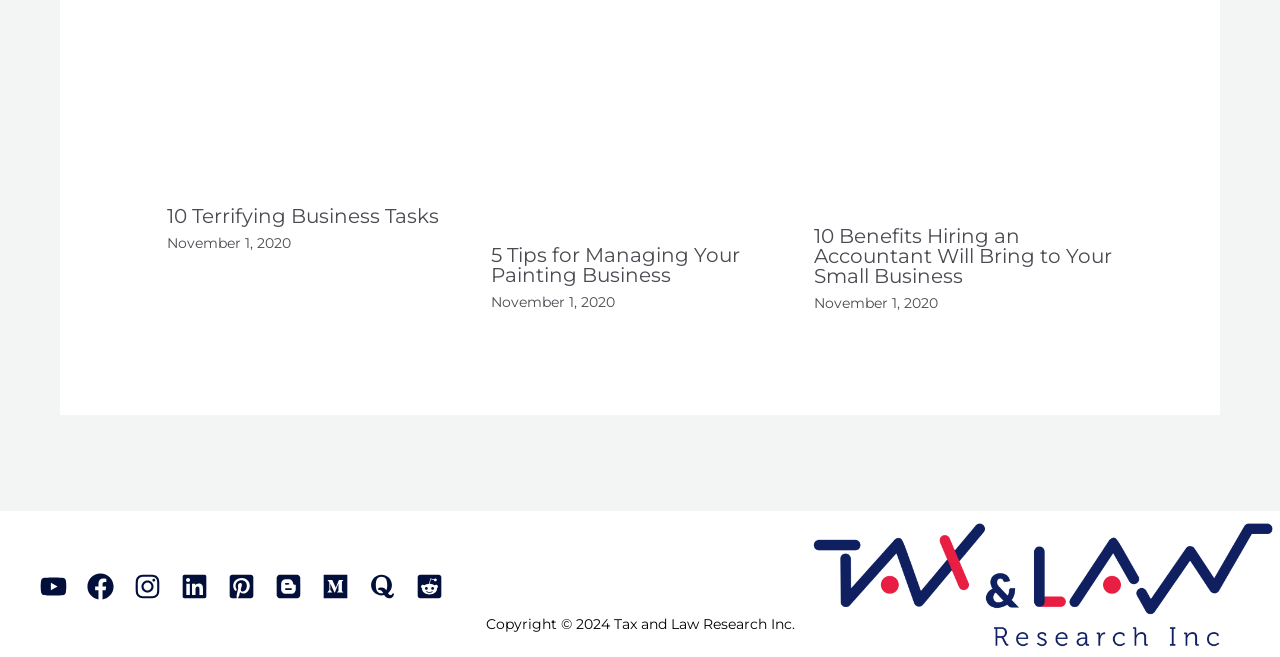What is the date of publication for the second article?
Look at the image and respond with a single word or a short phrase.

November 1, 2020